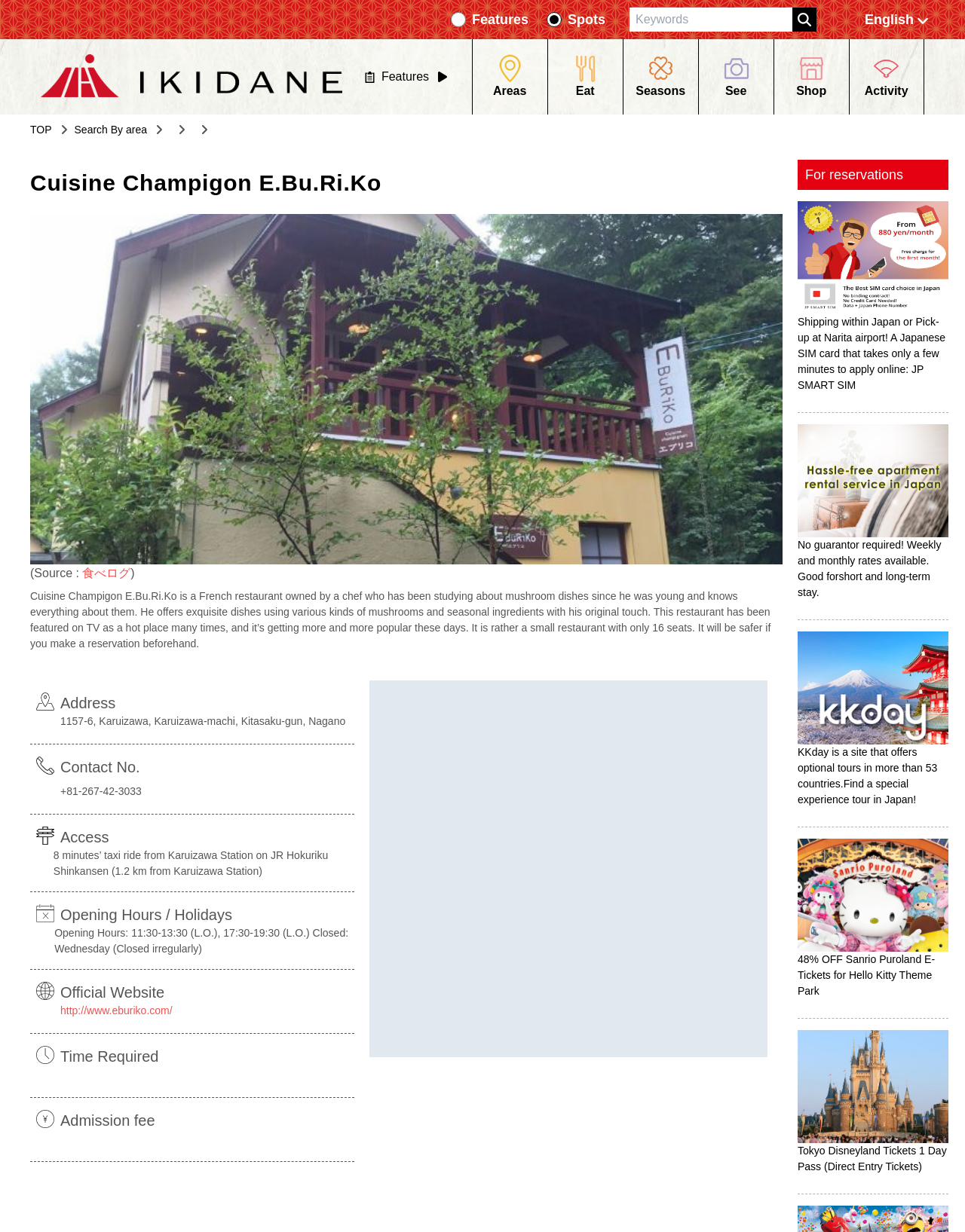Answer this question in one word or a short phrase: How many seats does this restaurant have?

16